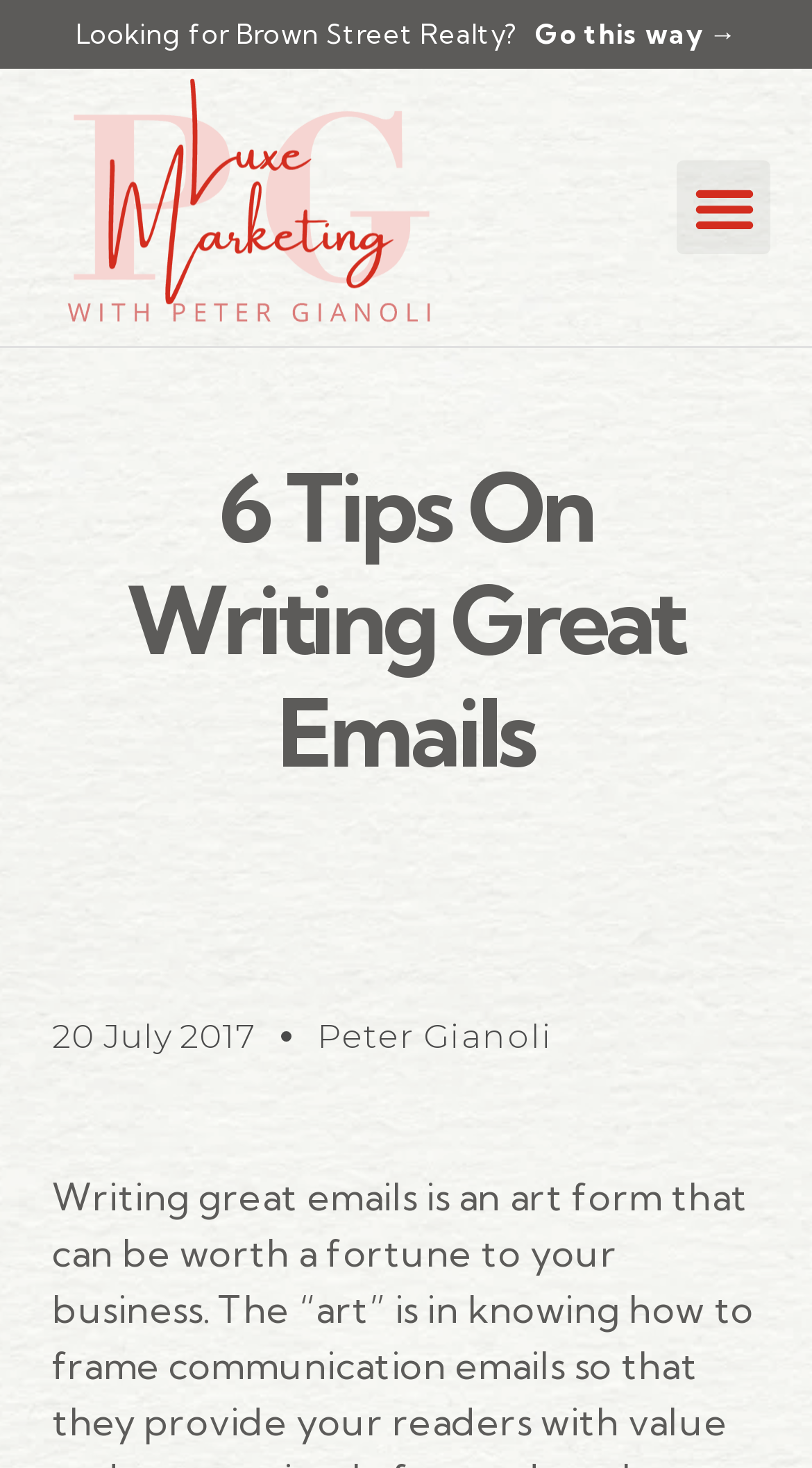Who is the author of the article?
Based on the visual content, answer with a single word or a brief phrase.

Peter Gianoli